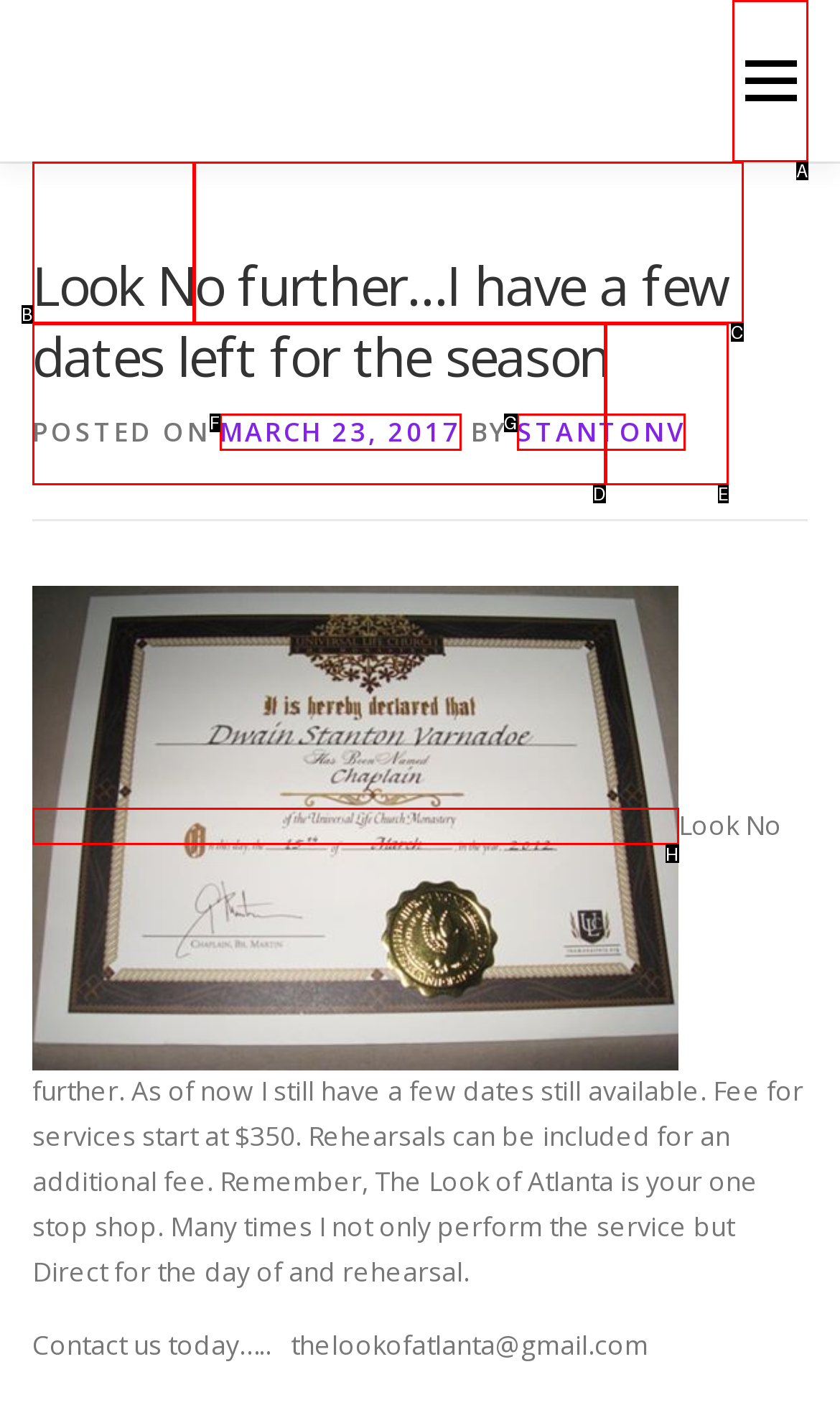From the choices given, find the HTML element that matches this description: Photography by Tina Renee. Answer with the letter of the selected option directly.

C